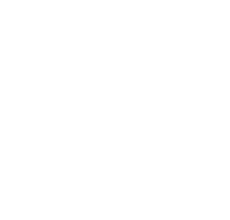Offer a detailed explanation of what is happening in the image.

The image features a roof replacement project carried out by Owens Corning in Venetia, PA, showcasing a high-quality roofing upgrade. It highlights the craftsmanship and durable materials used in modern roofing solutions, emphasizing the expertise of the Baldwin Roofing Company in providing residential roofing services. This project exemplifies the commitment to enhancing home value and aesthetics while ensuring lasting protection against the elements. With a focus on customer satisfaction and reliable service, the image captures the essence of the company's dedication to excellence in roofing.